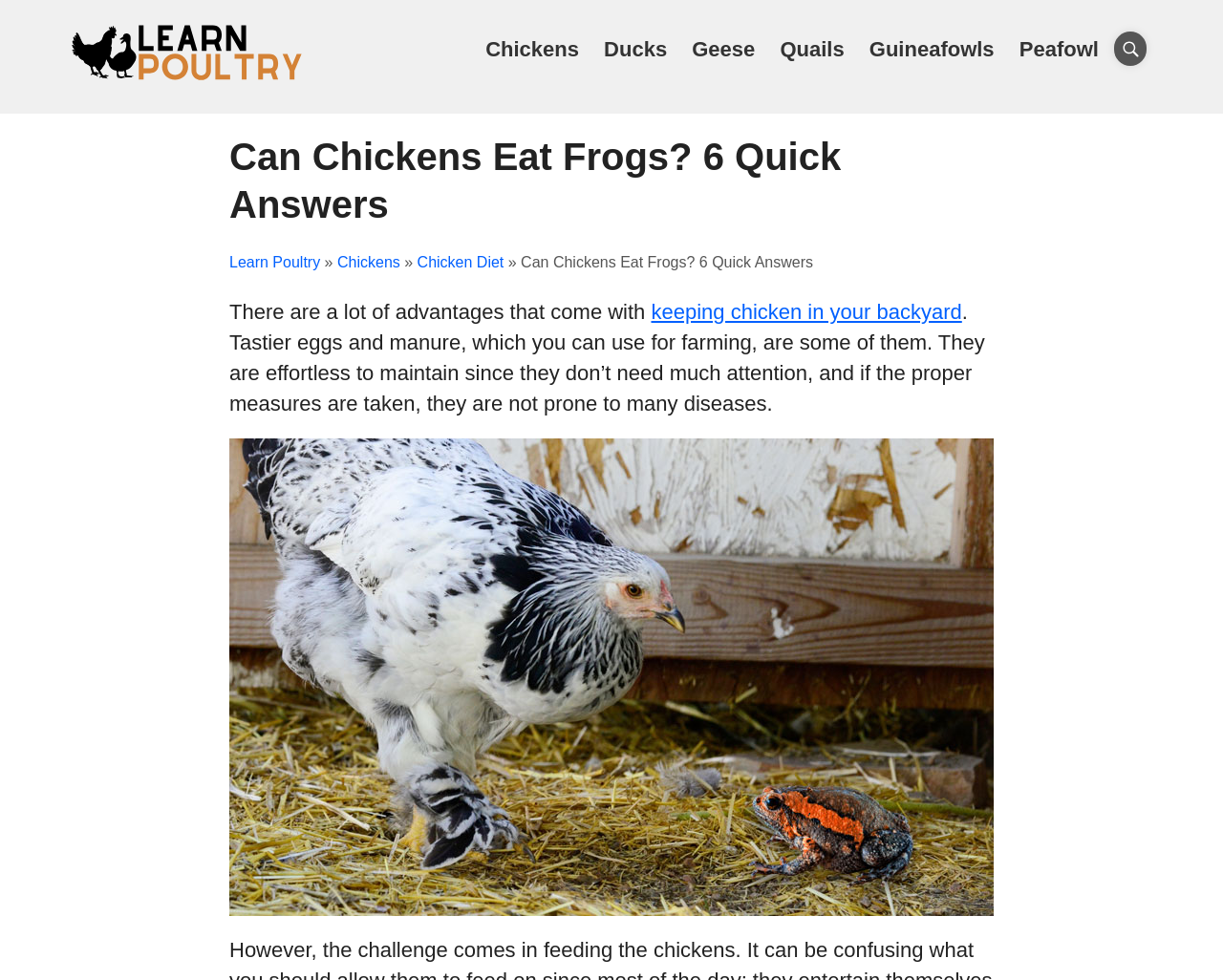Detail the webpage's structure and highlights in your description.

The webpage is about keeping chickens in your backyard and their benefits. At the top left, there is a logo of "Learn Poultry" with a link to the website. Below the logo, there are six links to different types of poultry, including chickens, ducks, geese, quails, guineafowls, and peafowl, arranged horizontally from left to right. 

To the right of these links, there is a search box with a "Search" label. Above the search box, there is a heading that reads "Can Chickens Eat Frogs? 6 Quick Answers". Below the heading, there are three links: "Learn Poultry", "Chickens", and "Chicken Diet", arranged horizontally from left to right. 

The main content of the webpage starts below these links, with a title "Can Chickens Eat Frogs? 6 Quick Answers" followed by a paragraph of text that describes the advantages of keeping chickens in your backyard, including tastier eggs and manure for farming, and how they are easy to maintain and less prone to diseases.